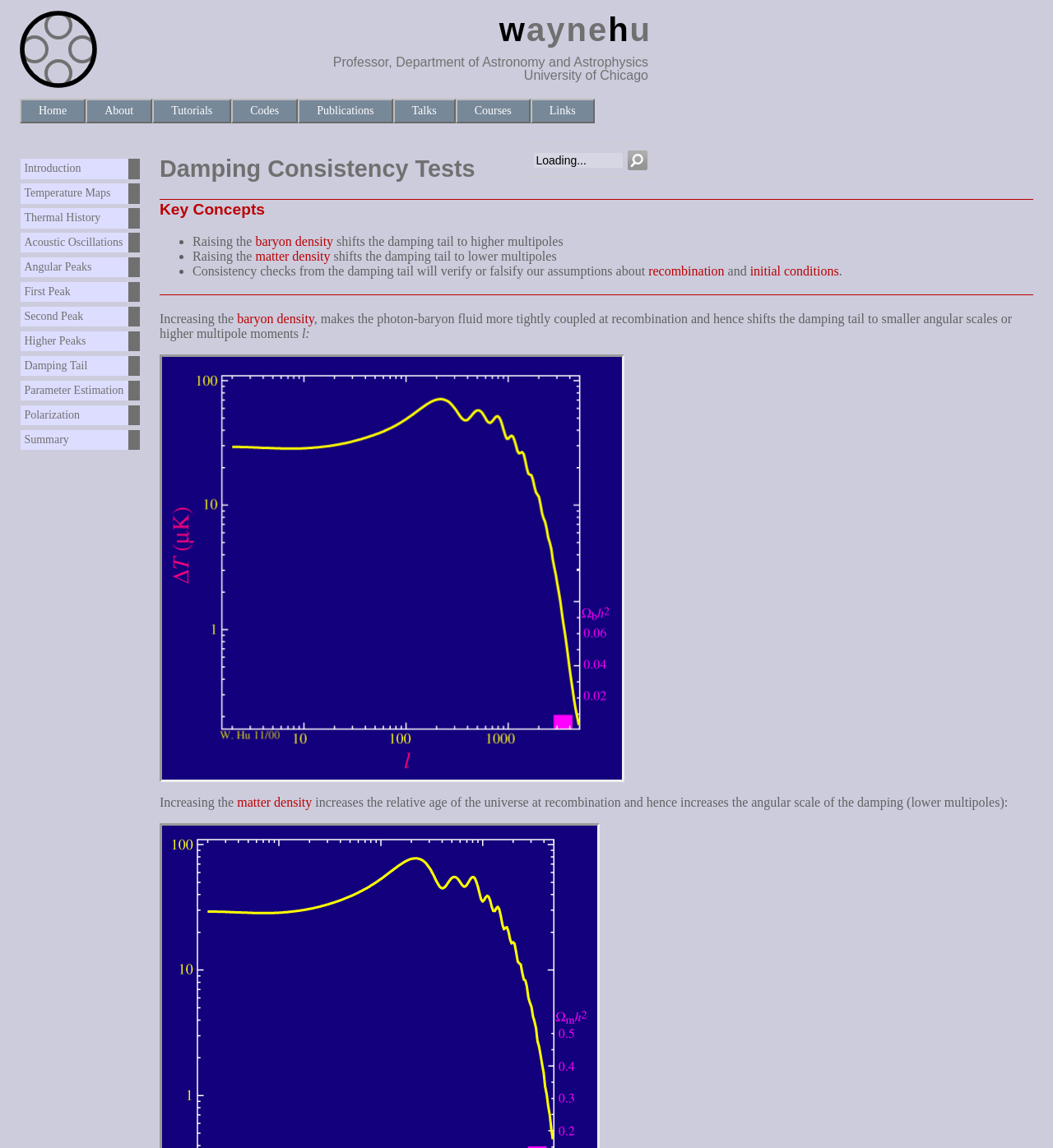Using the webpage screenshot, find the UI element described by Second Peak. Provide the bounding box coordinates in the format (top-left x, top-left y, bottom-right x, bottom-right y), ensuring all values are floating point numbers between 0 and 1.

[0.02, 0.267, 0.133, 0.285]